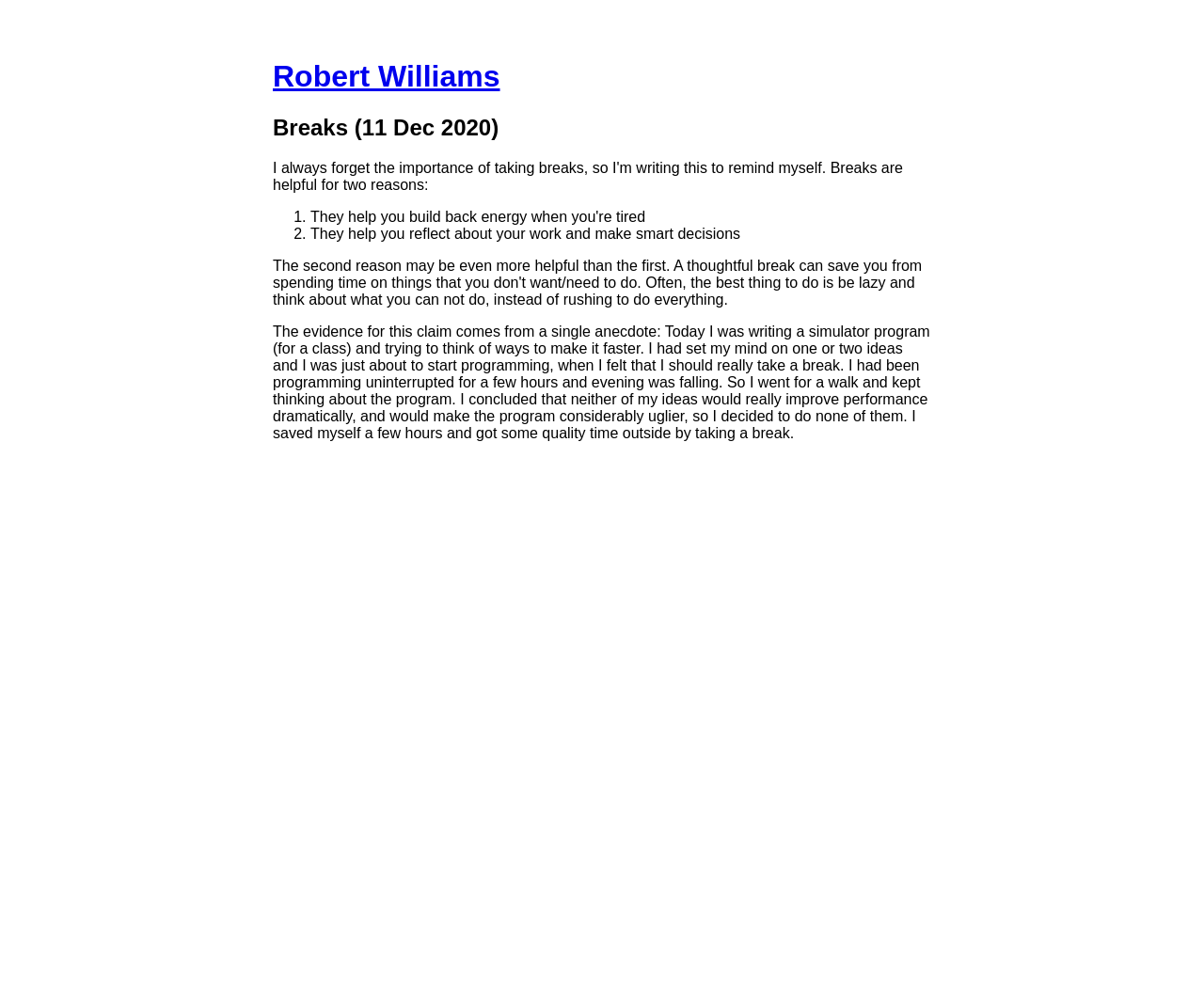Provide a brief response using a word or short phrase to this question:
How many list markers are present?

2